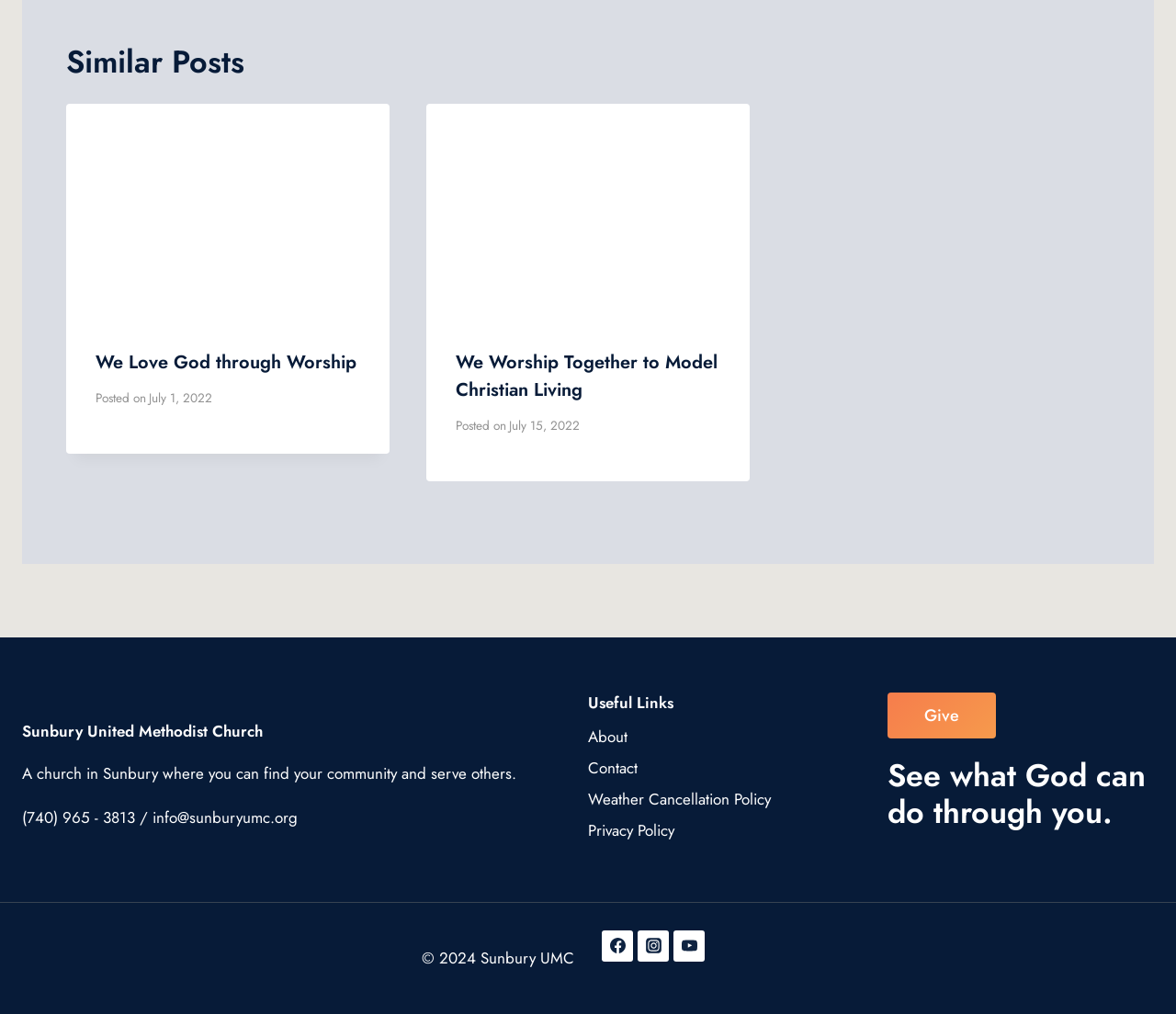Please determine the bounding box coordinates for the element that should be clicked to follow these instructions: "Click on 'About'".

[0.5, 0.712, 0.727, 0.742]